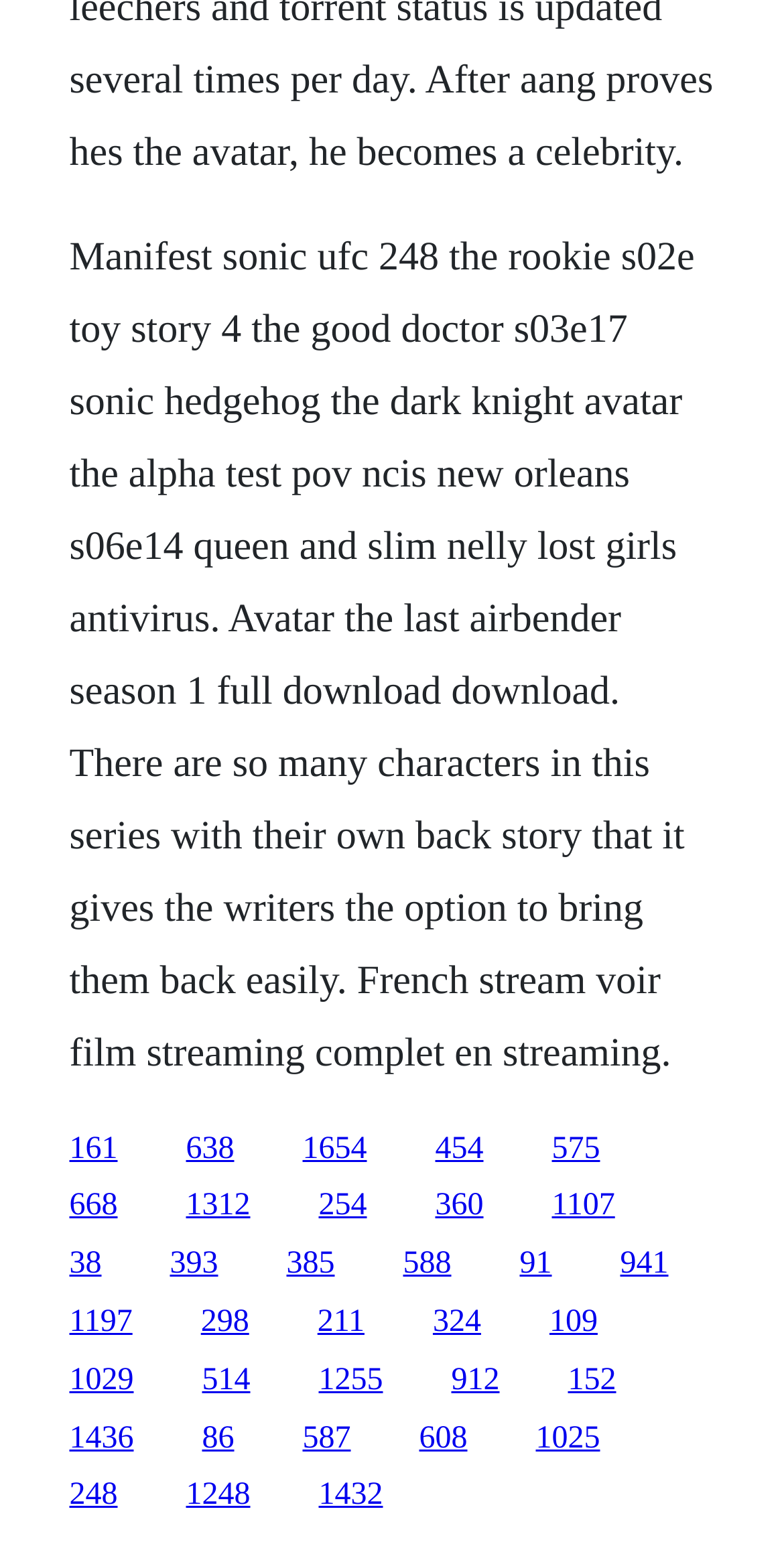Please specify the bounding box coordinates for the clickable region that will help you carry out the instruction: "Learn about Ideology".

None